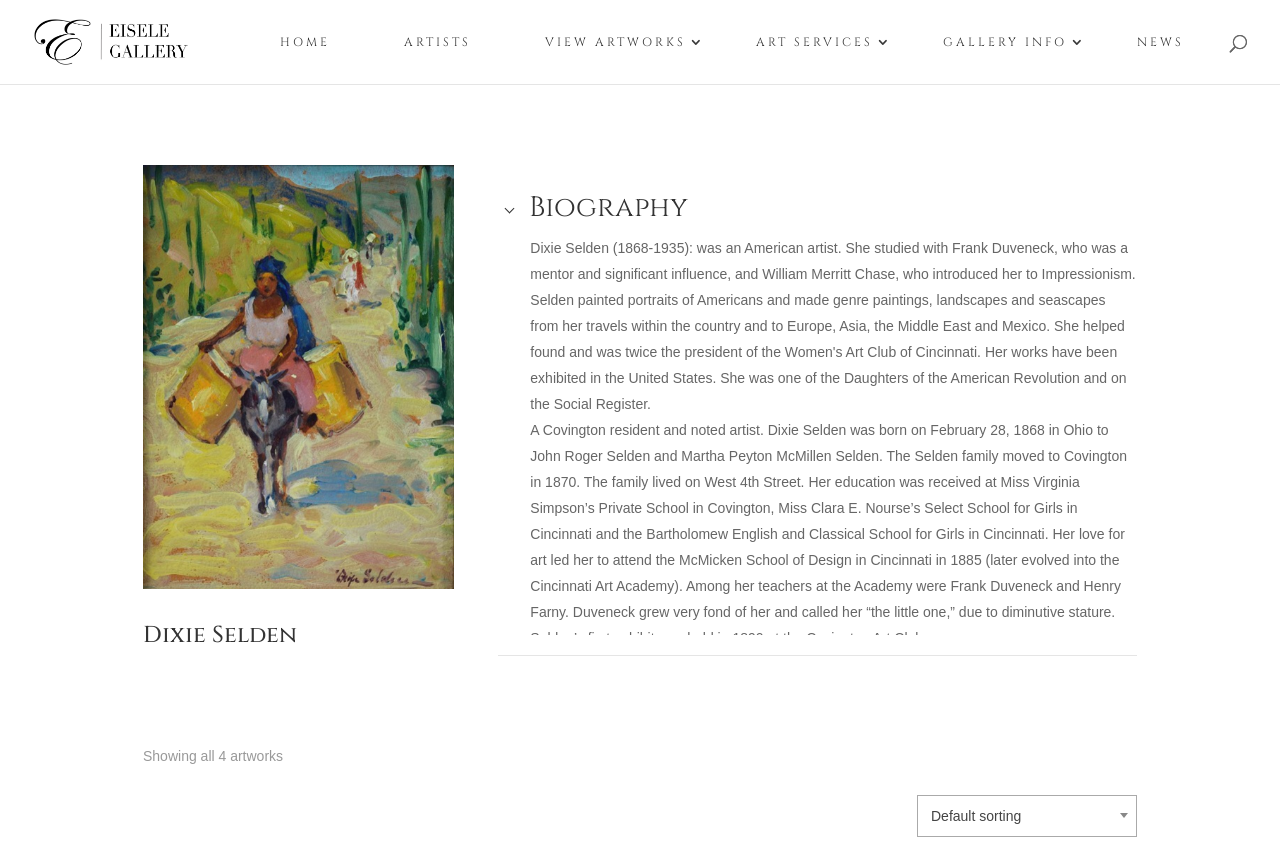Give a one-word or short phrase answer to the question: 
What is the name of the artist featured on this webpage?

Dixie Selden